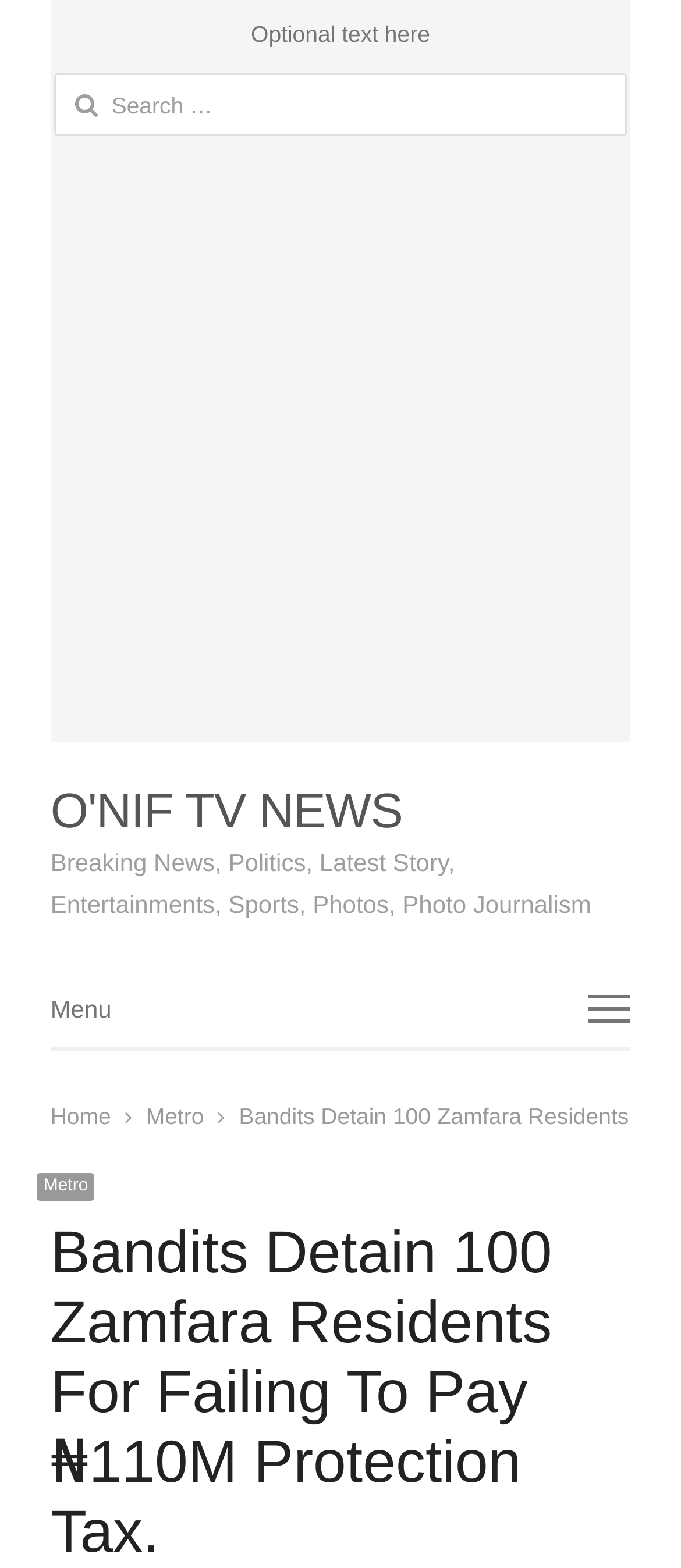What type of news does the website provide?
Based on the screenshot, answer the question with a single word or phrase.

Breaking News, Politics, Latest Story, Entertainments, Sports, Photos, Photo Journalism